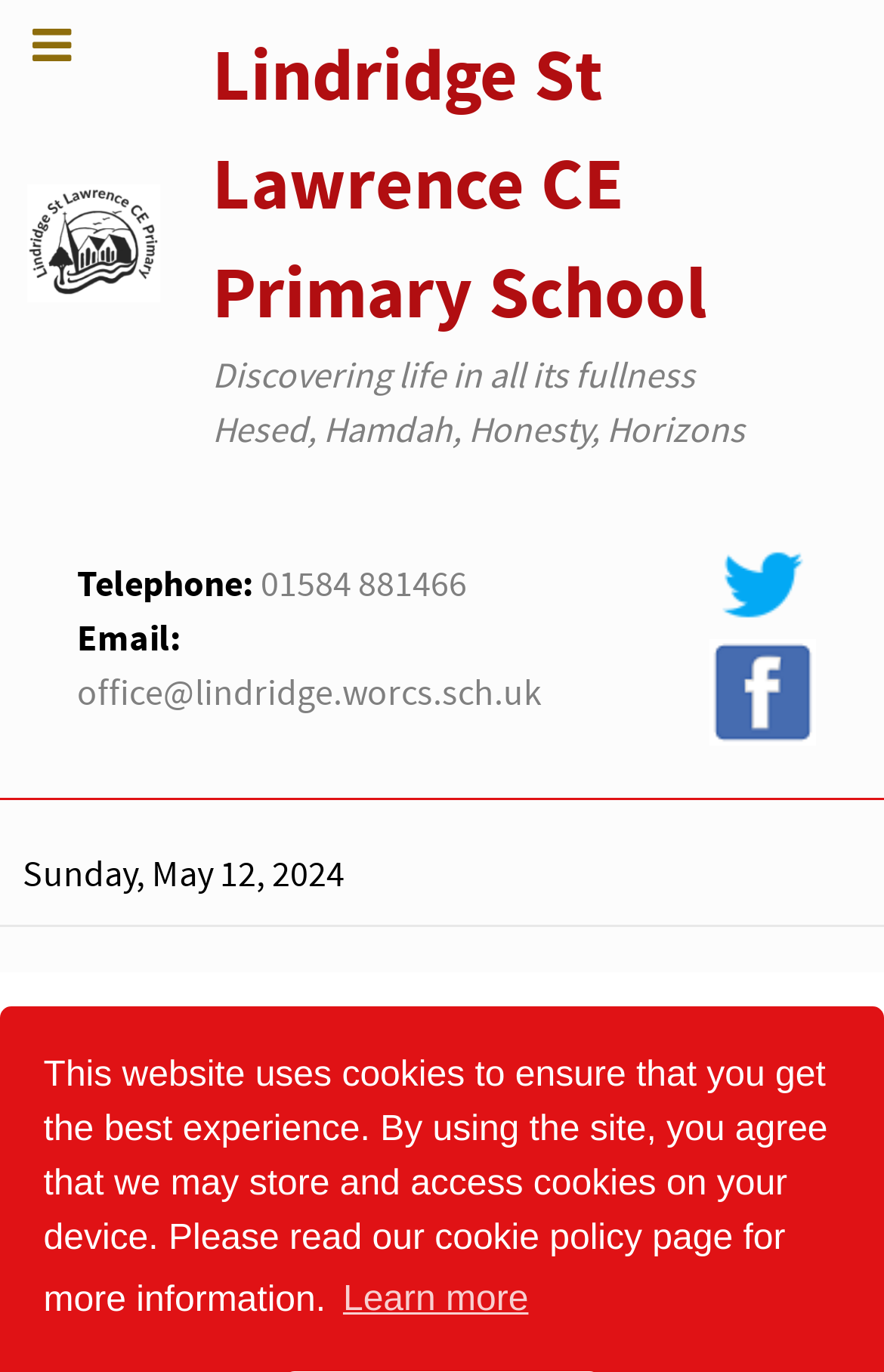Predict the bounding box coordinates of the UI element that matches this description: "alt="icons8 twitter 48"". The coordinates should be in the format [left, top, right, bottom] with each value between 0 and 1.

[0.802, 0.388, 0.923, 0.466]